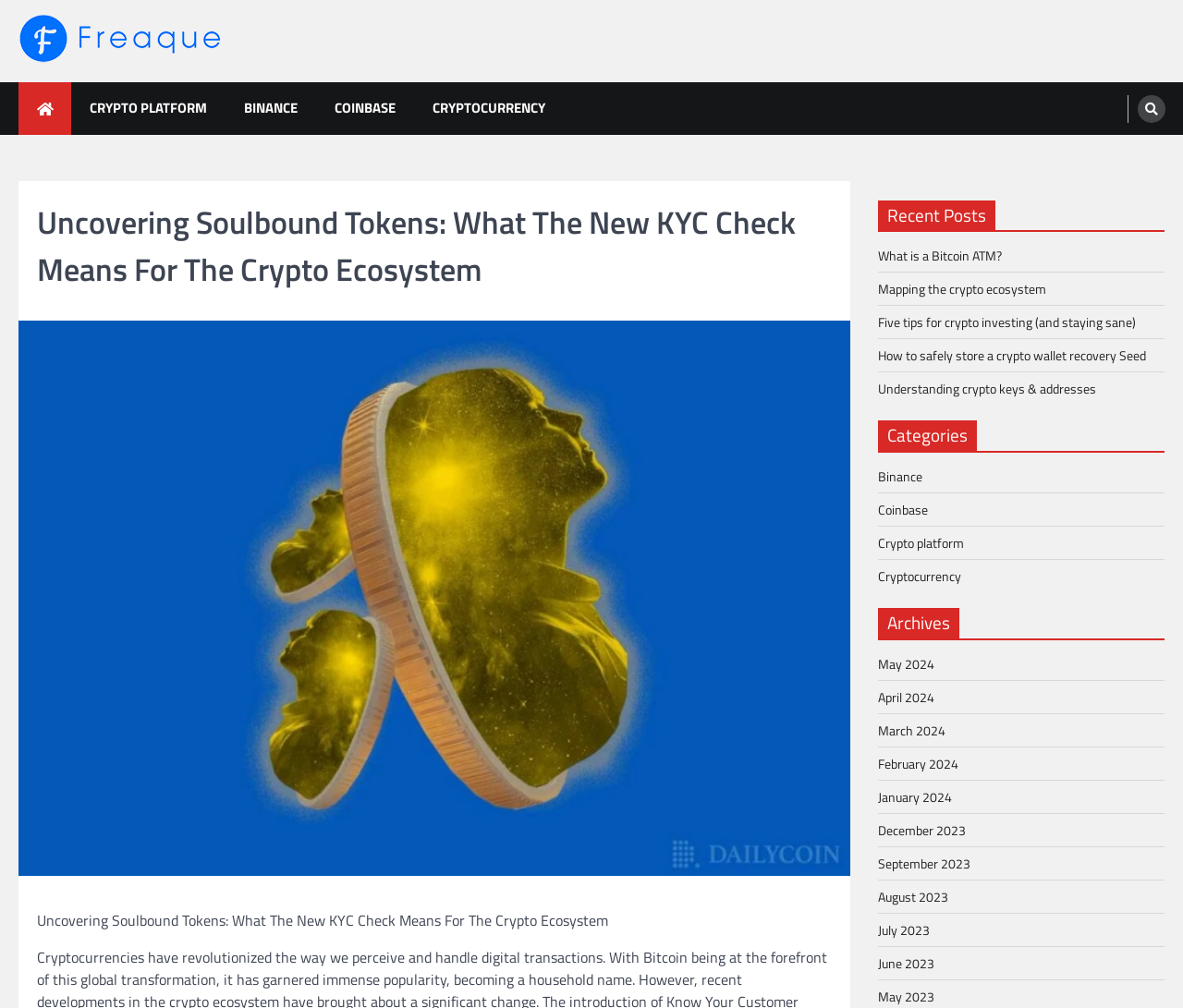Find the bounding box coordinates of the clickable element required to execute the following instruction: "View posts from 'May 2024'". Provide the coordinates as four float numbers between 0 and 1, i.e., [left, top, right, bottom].

[0.742, 0.649, 0.79, 0.668]